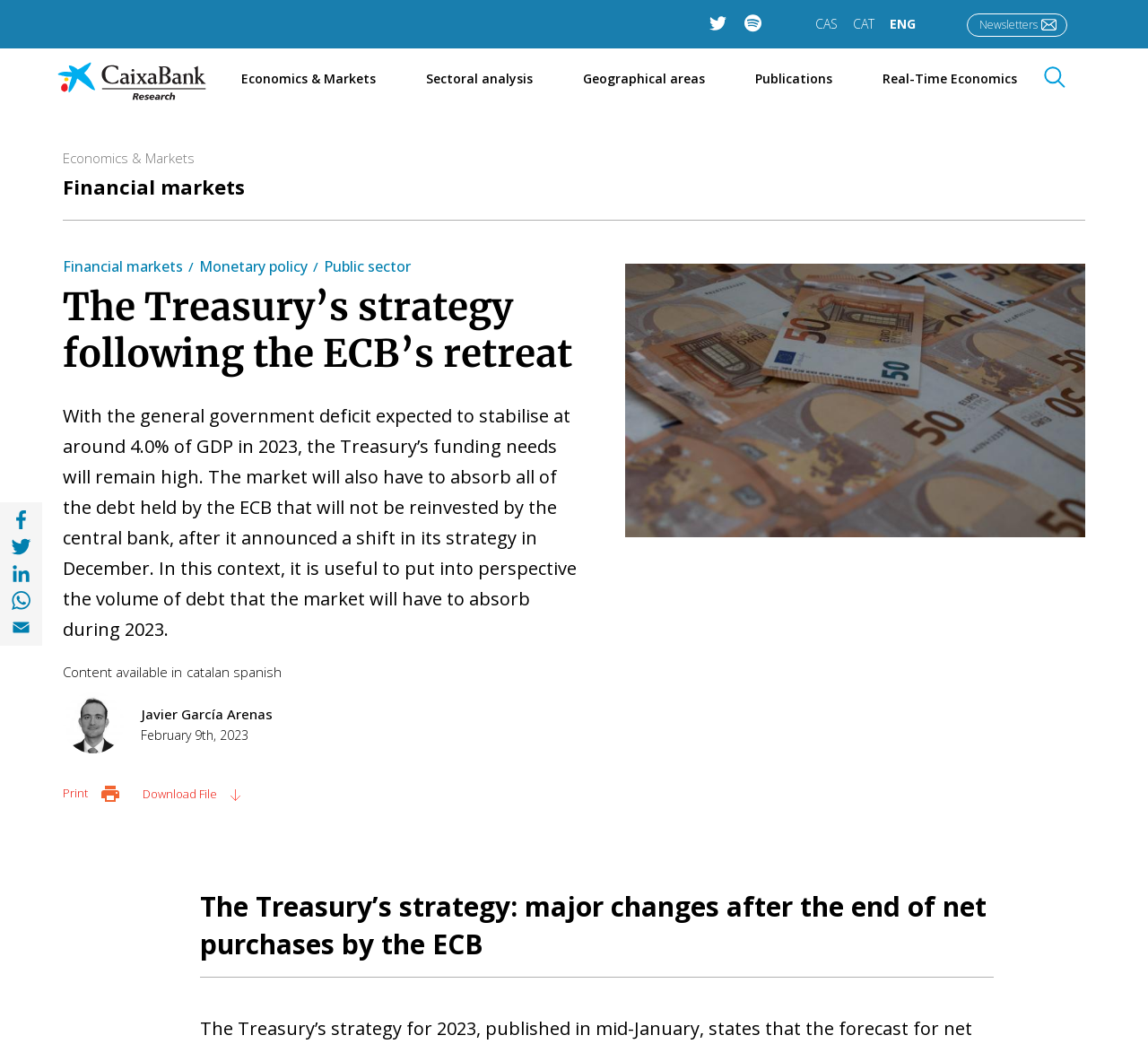Create a detailed narrative describing the layout and content of the webpage.

The webpage appears to be an article or research paper from CaixaBank Research, with a focus on the Treasury's strategy following the European Central Bank's (ECB) retreat. 

At the top of the page, there is a header section with links to Twitter, Spotify, and other social media platforms, as well as a CaixaBank Research logo. Below this, there is a navigation menu with links to various sections, including Economics & Markets, Sectoral analysis, Geographical areas, Publications, and Real-Time Economics.

The main content of the page is divided into several sections. The first section has a heading "Financial markets" and contains links to subtopics such as Financial markets, Monetary policy, and Public sector. 

Below this, there is a section with a heading "The Treasury’s strategy following the ECB’s retreat" which contains a paragraph of text discussing the Treasury's funding needs and the market's absorption of debt held by the ECB. This section also includes links to the content in Catalan and Spanish.

To the right of this section, there is an image of a person, Javier Garcia Arenas, with a link to his profile. Below this, there is a section with the date "February 9th, 2023" and links to print and download the file.

Further down the page, there is a large image of 50-euro bills, and a section with social media sharing links. Finally, there is a section with a heading "The Treasury’s strategy: major changes after the end of net purchases by the ECB", which appears to be a summary or abstract of the article.